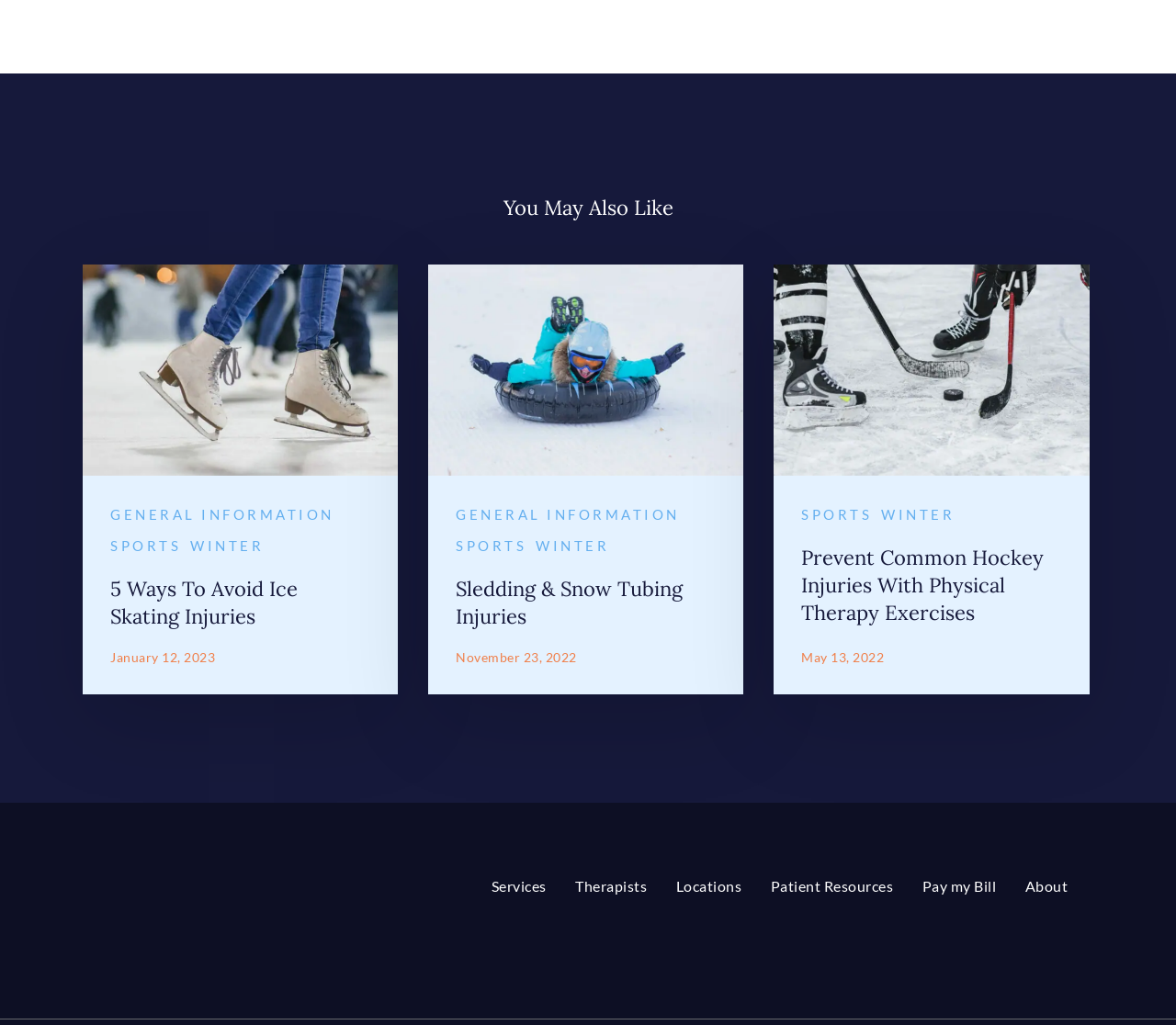Reply to the question with a single word or phrase:
What is the logo at the top of the page?

RPT logo white